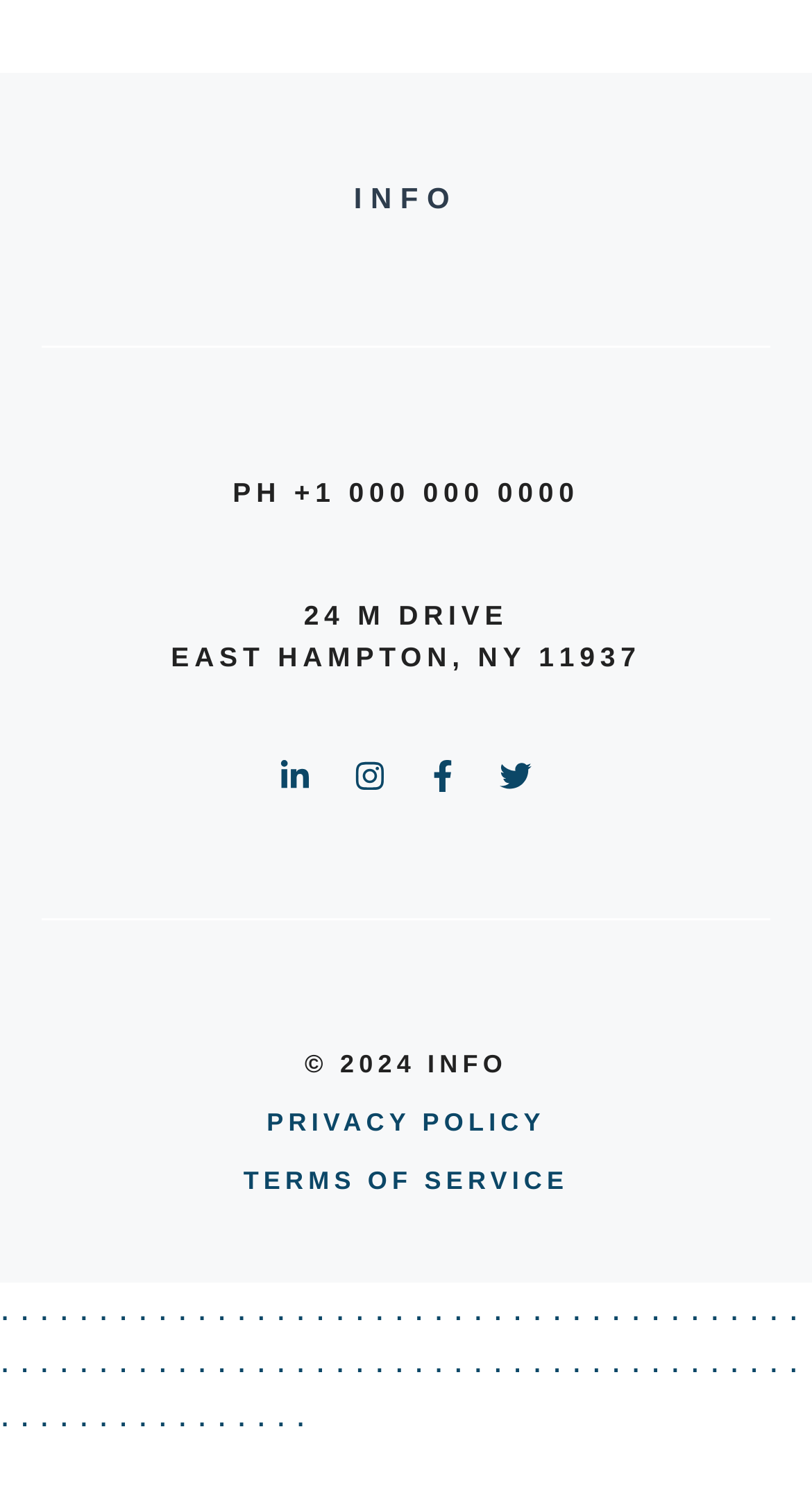What is the address on the webpage?
Using the image, elaborate on the answer with as much detail as possible.

The address can be found in the static text element with the OCR text 'EAST HAMPTON, NY 11937' located at coordinates [0.211, 0.429, 0.789, 0.45].